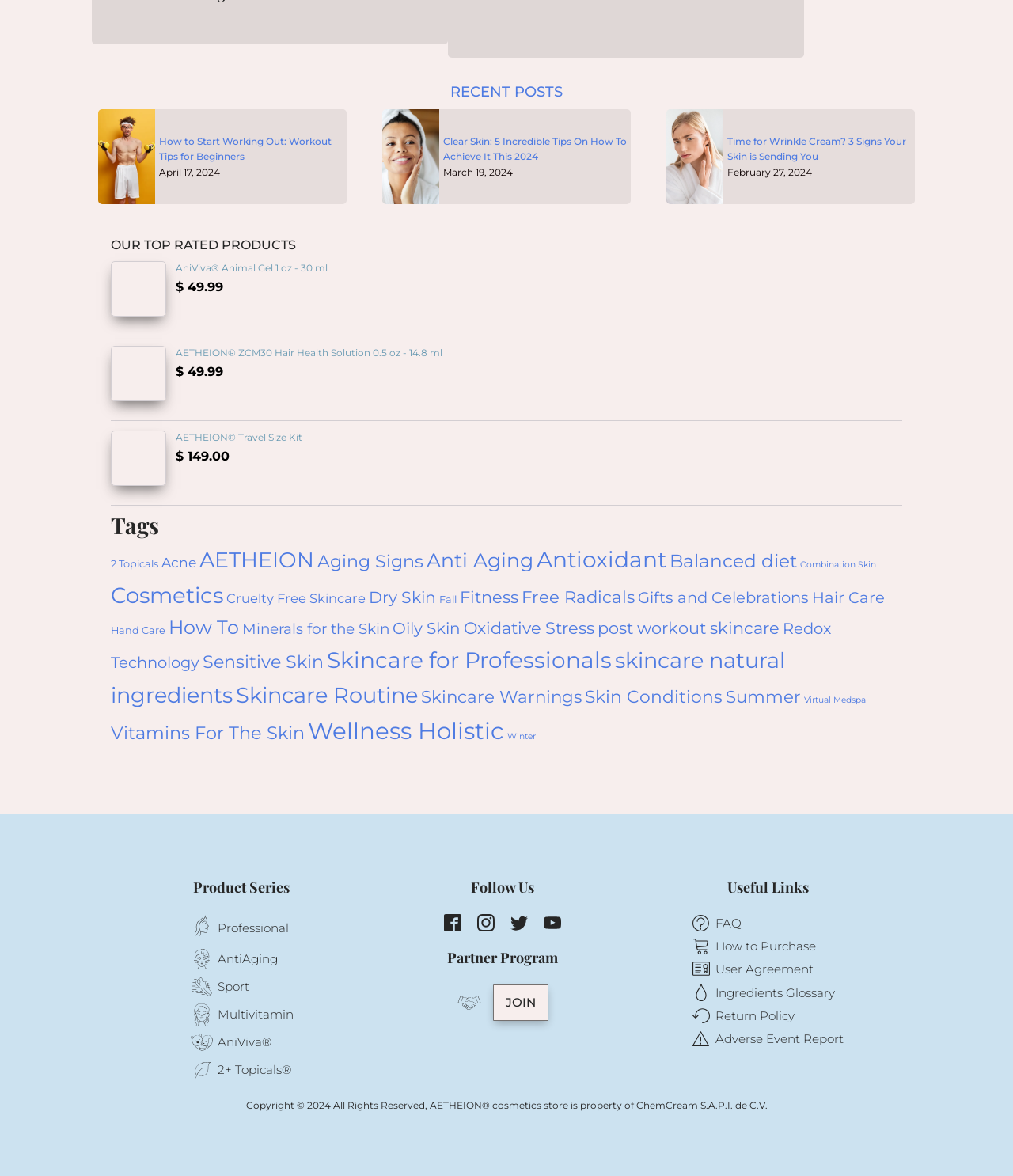Locate the bounding box coordinates of the element that needs to be clicked to carry out the instruction: "Browse 'AntiAging' products". The coordinates should be given as four float numbers ranging from 0 to 1, i.e., [left, top, right, bottom].

[0.187, 0.806, 0.274, 0.826]